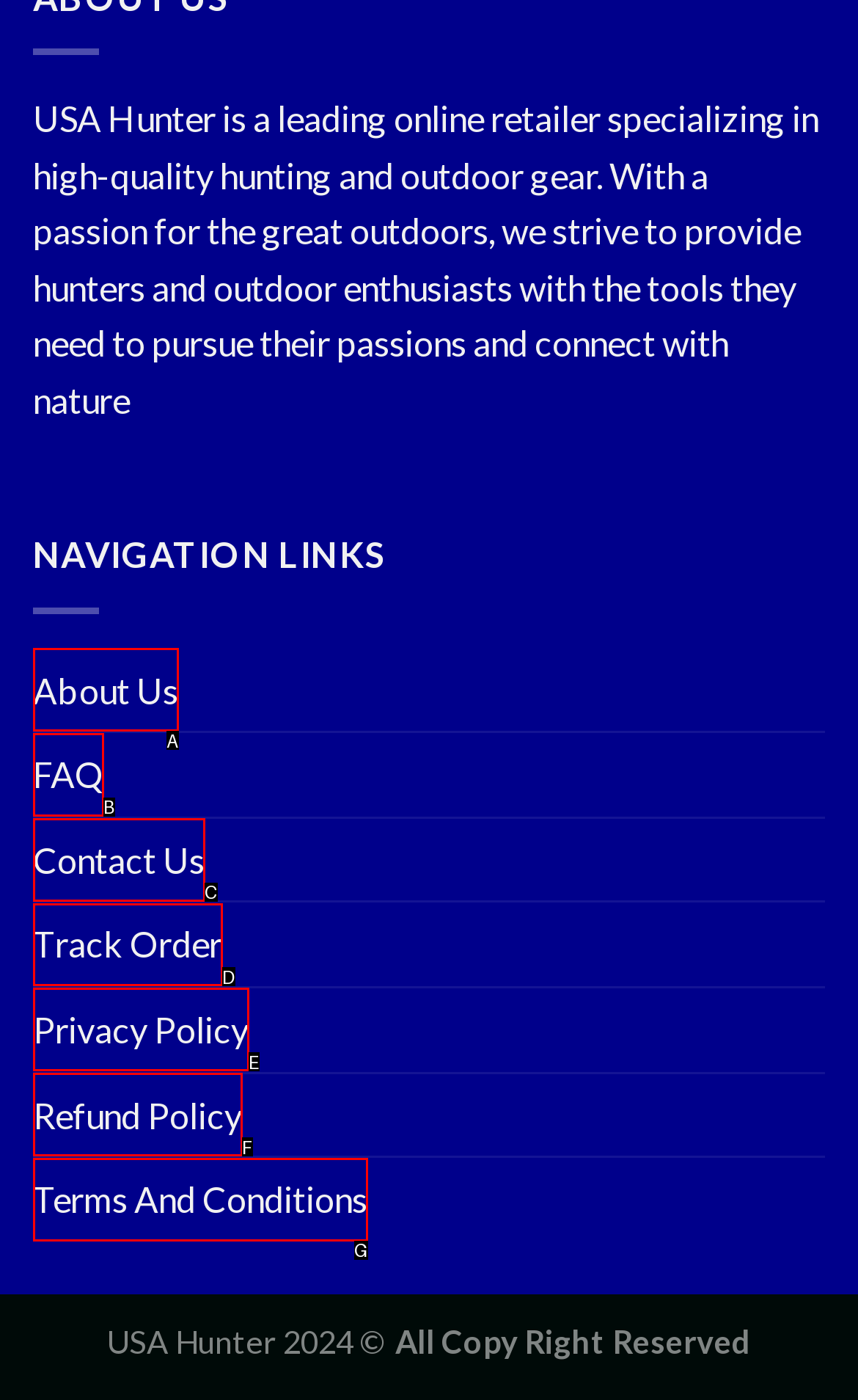Which HTML element fits the description: Terms And Conditions? Respond with the letter of the appropriate option directly.

G